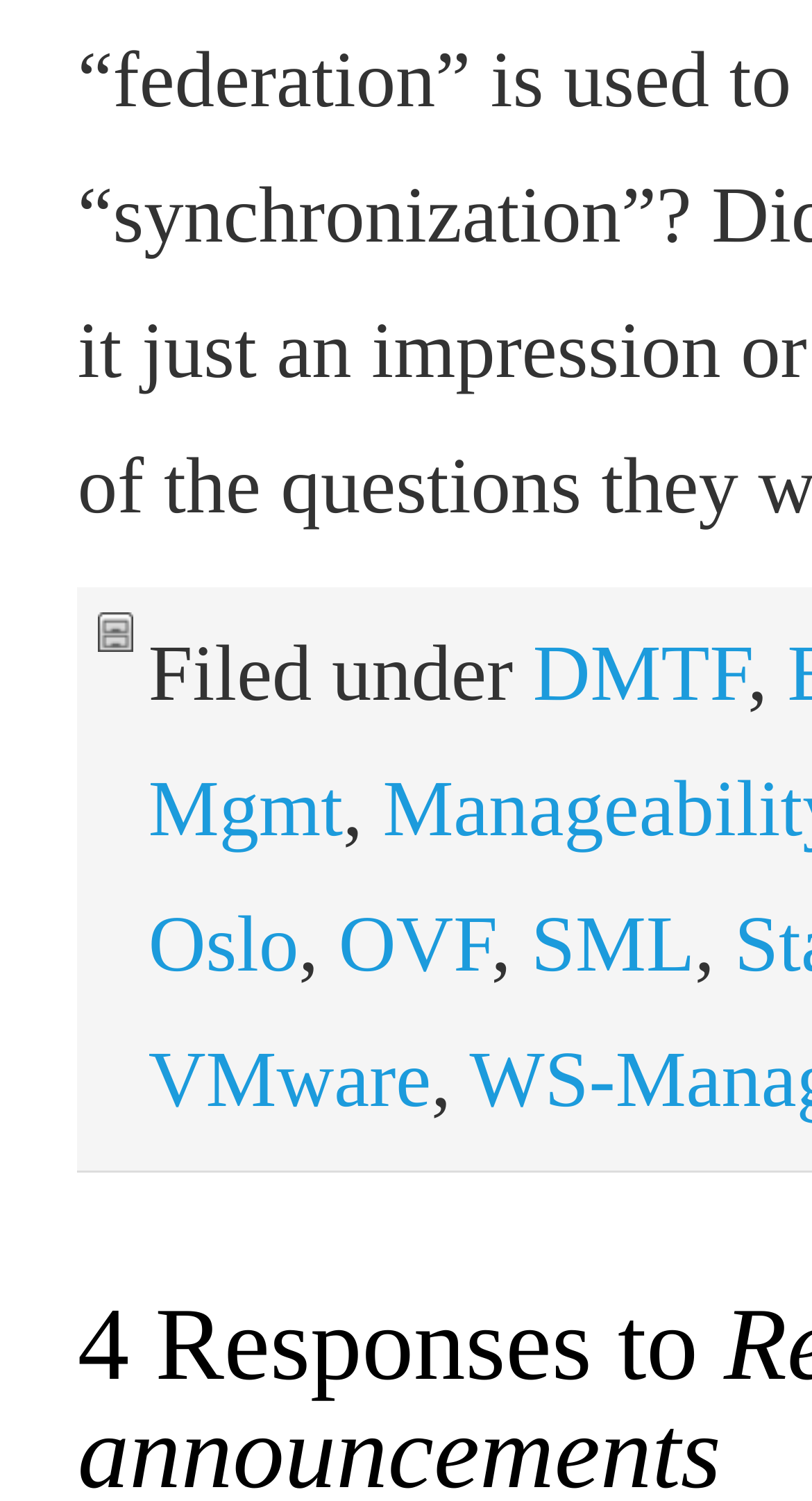Kindly respond to the following question with a single word or a brief phrase: 
How many categories are listed after 'Oslo'?

2